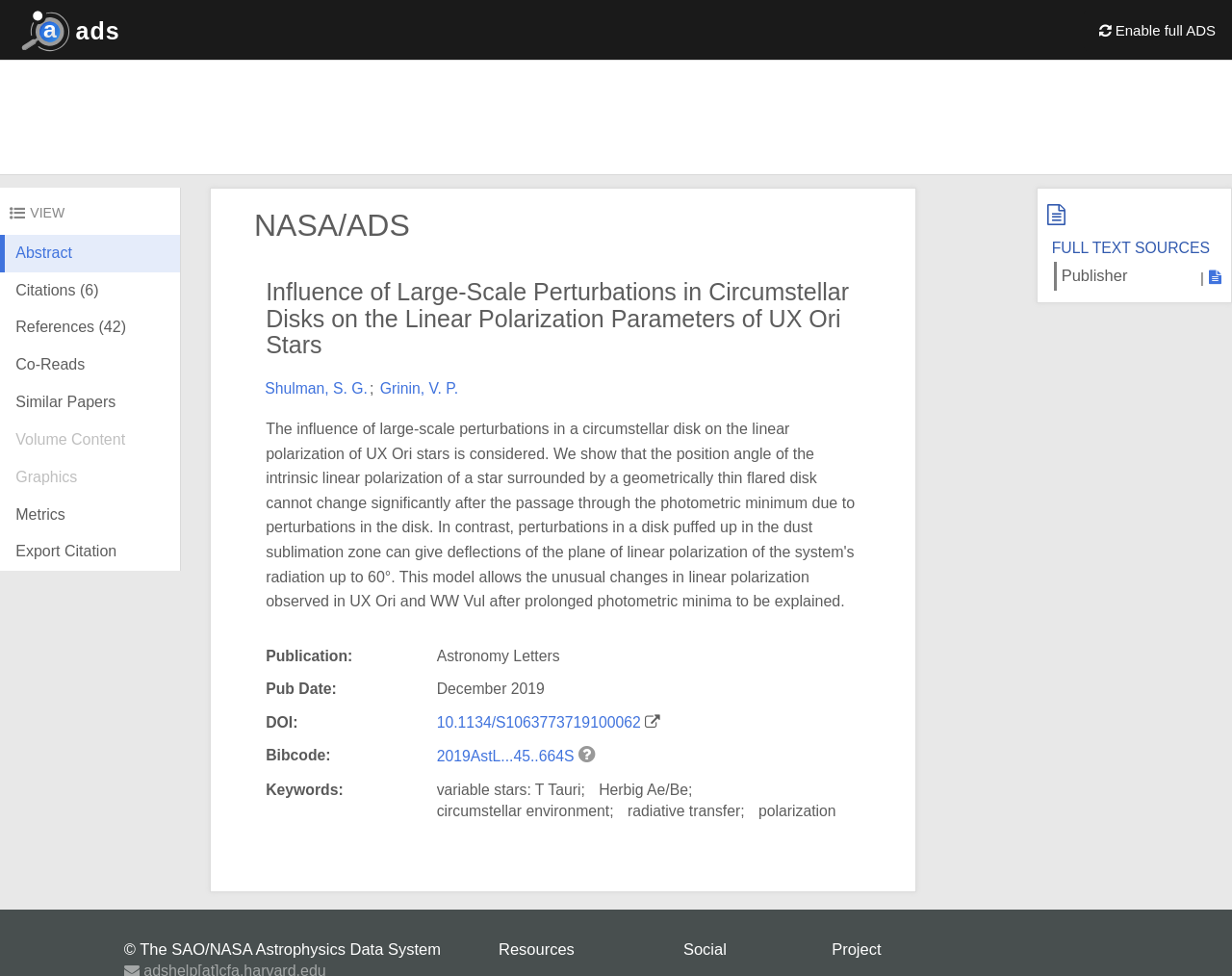Please indicate the bounding box coordinates for the clickable area to complete the following task: "Click on the 'Abstract' link". The coordinates should be specified as four float numbers between 0 and 1, i.e., [left, top, right, bottom].

[0.0, 0.24, 0.146, 0.279]